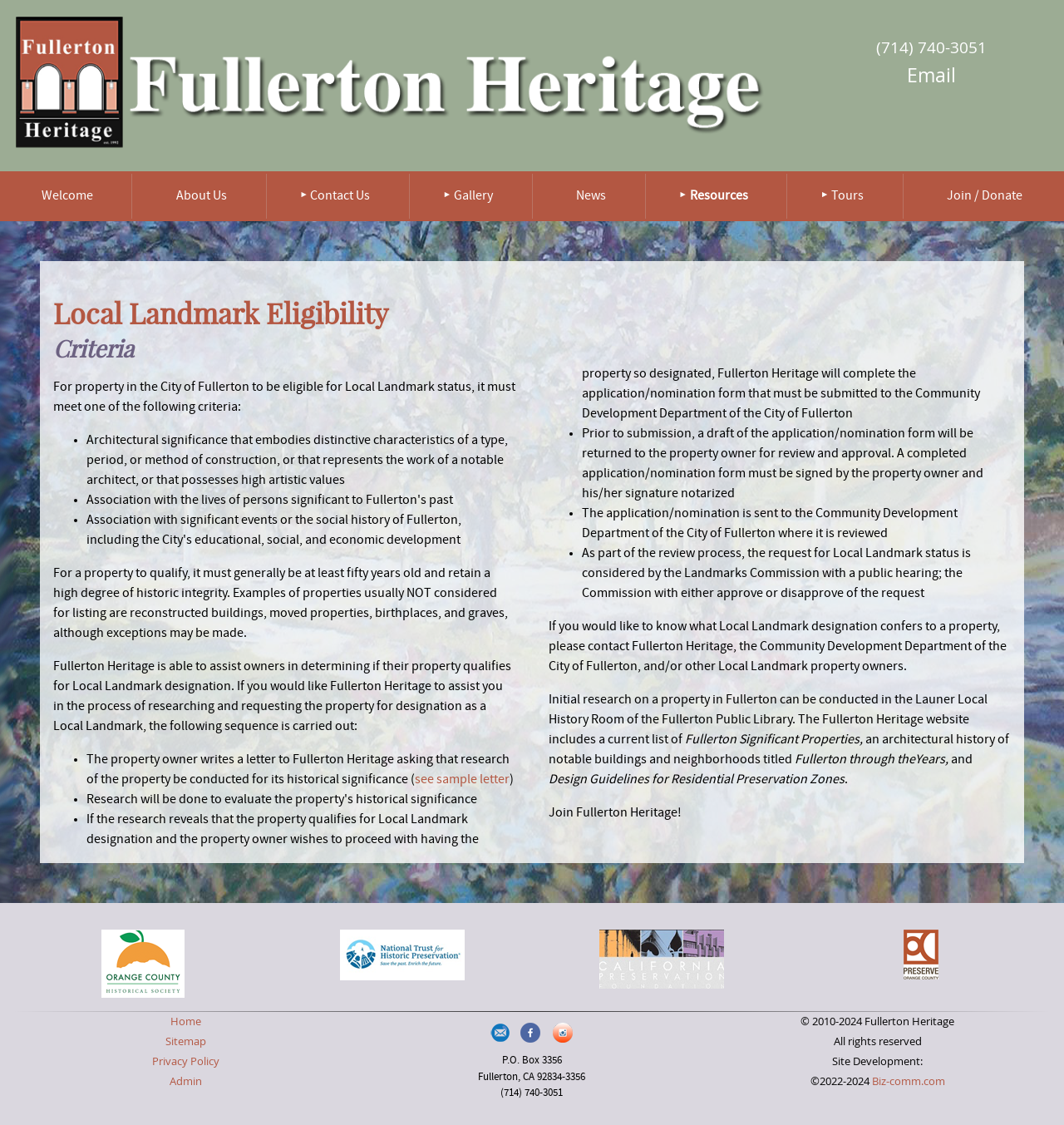Bounding box coordinates are specified in the format (top-left x, top-left y, bottom-right x, bottom-right y). All values are floating point numbers bounded between 0 and 1. Please provide the bounding box coordinate of the region this sentence describes: alt="national trust"

[0.32, 0.839, 0.437, 0.856]